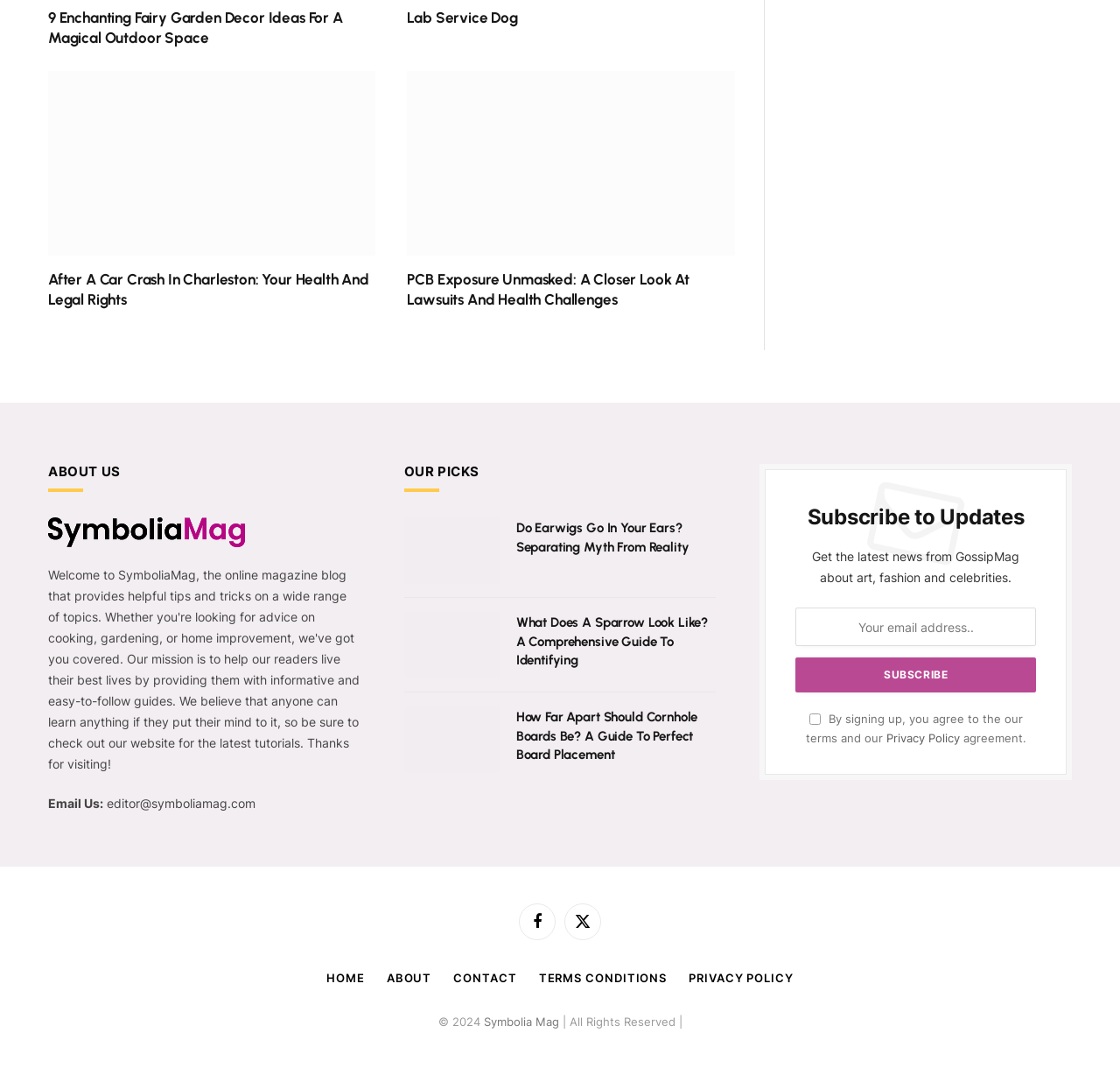Show the bounding box coordinates for the HTML element as described: "Privacy Policy".

[0.615, 0.909, 0.709, 0.922]